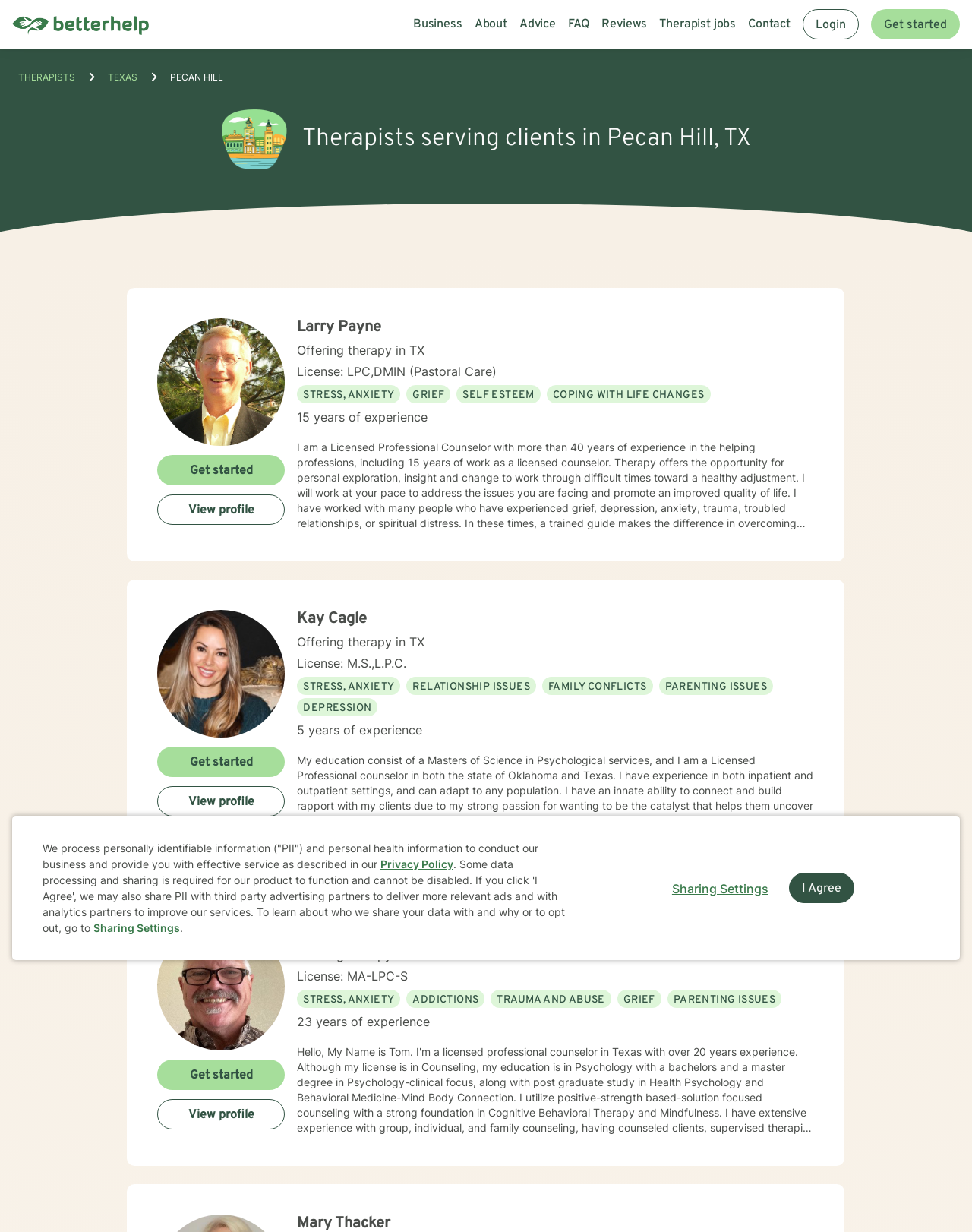Answer in one word or a short phrase: 
How many therapists are listed on this page?

3